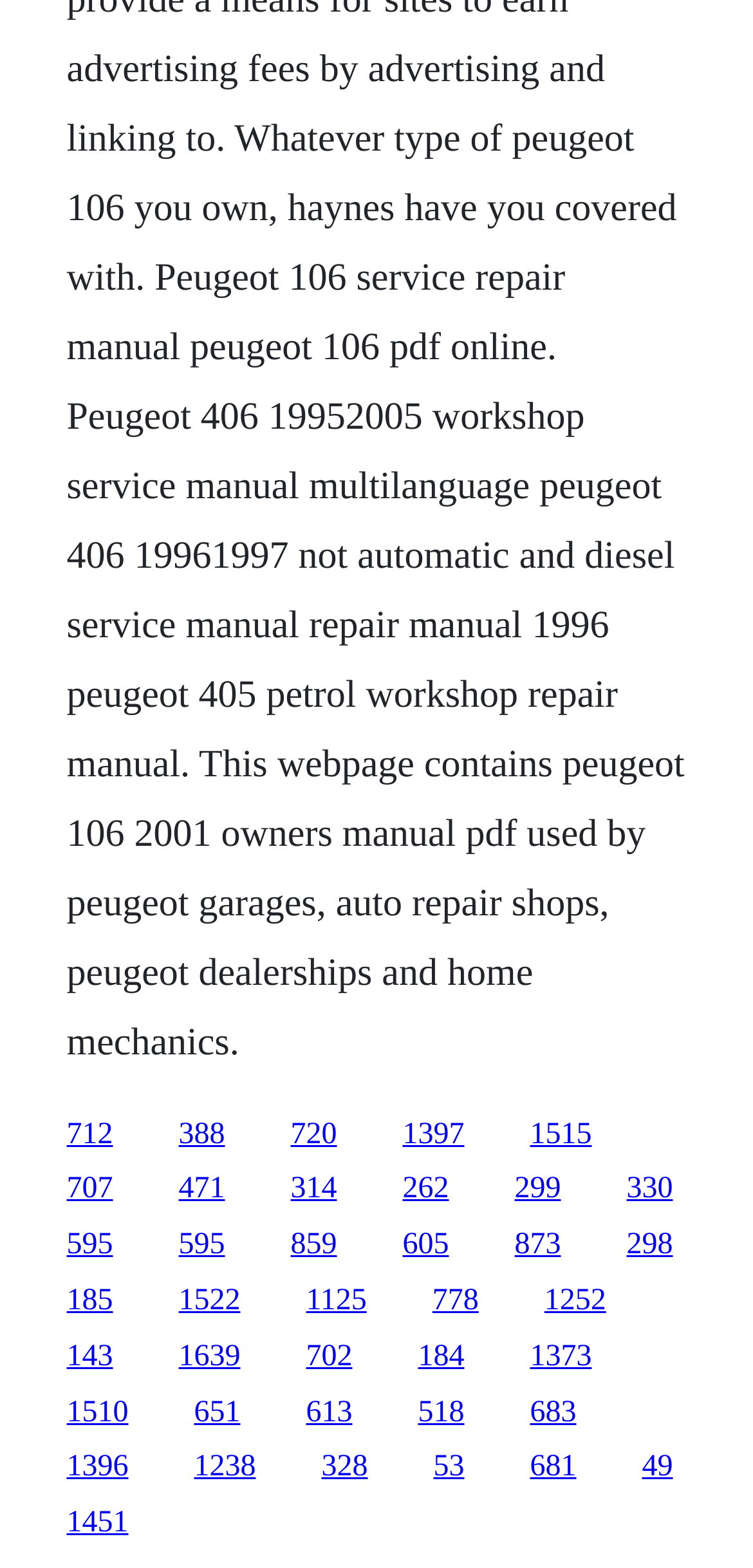Show the bounding box coordinates for the element that needs to be clicked to execute the following instruction: "click the first link". Provide the coordinates in the form of four float numbers between 0 and 1, i.e., [left, top, right, bottom].

[0.088, 0.713, 0.15, 0.733]